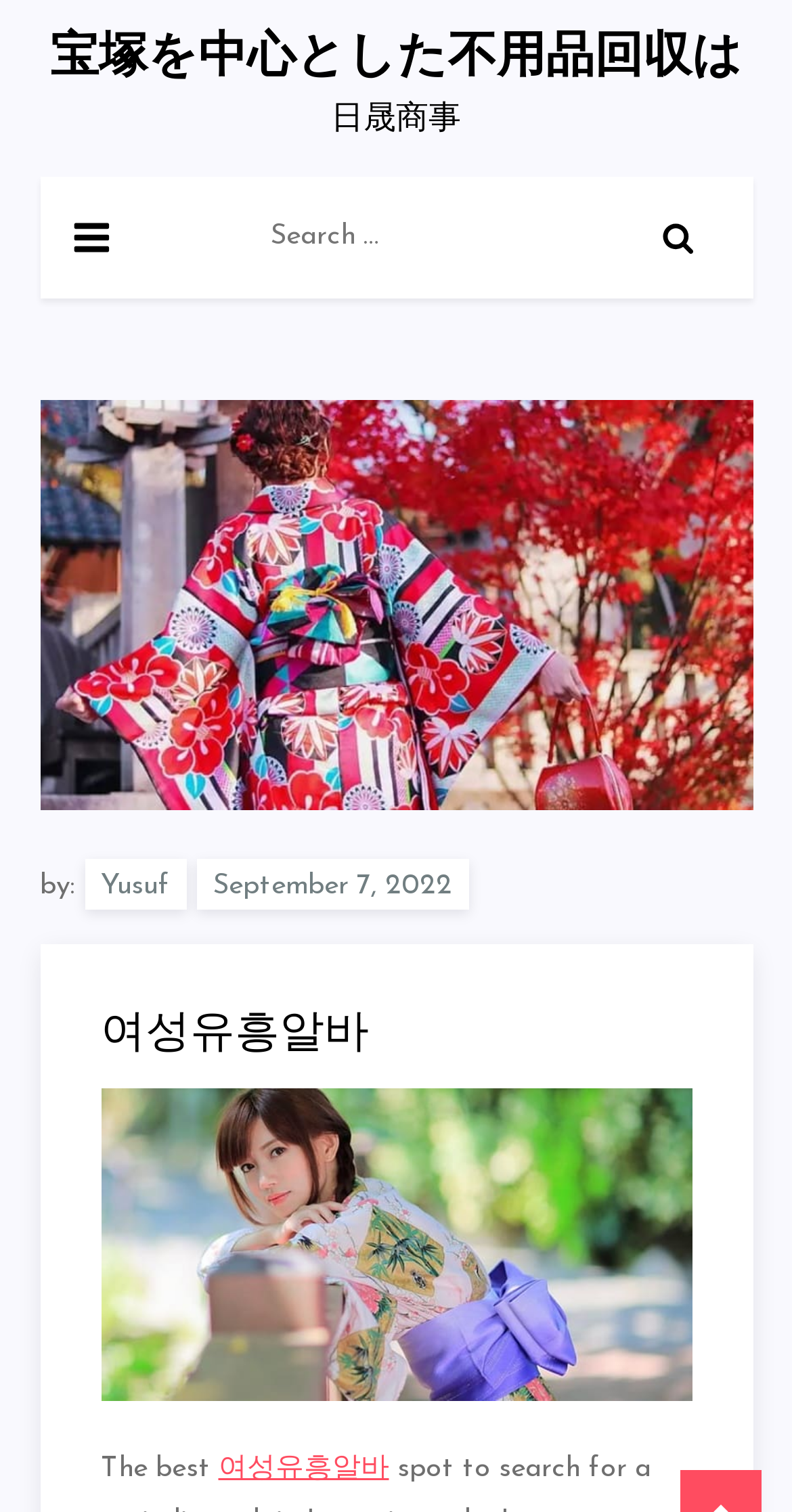What is the purpose of the search box? Examine the screenshot and reply using just one word or a brief phrase.

Search for periodic work